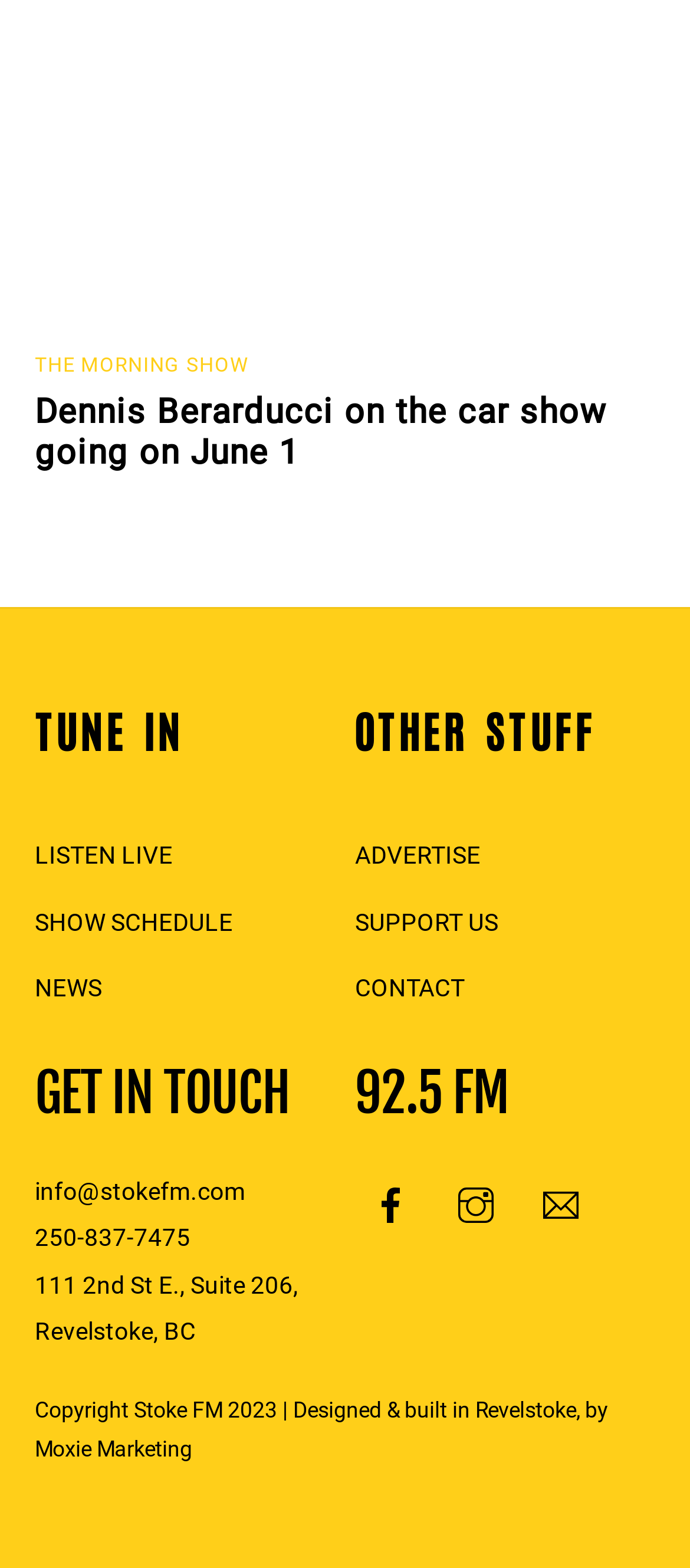Find the bounding box coordinates corresponding to the UI element with the description: "alt="Screenshot" title="Screenshot"". The coordinates should be formatted as [left, top, right, bottom], with values as floats between 0 and 1.

[0.05, 0.182, 0.95, 0.204]